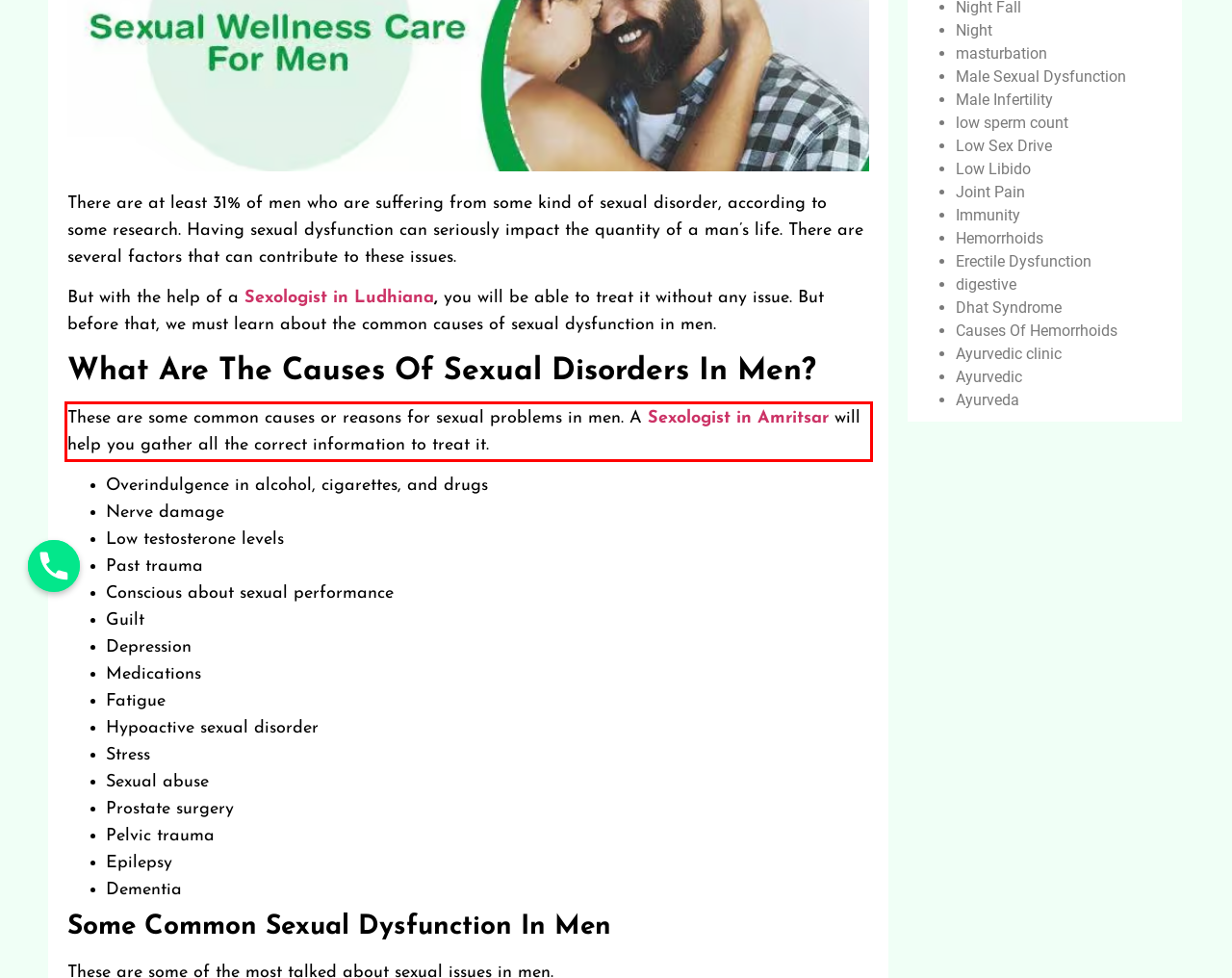Within the provided webpage screenshot, find the red rectangle bounding box and perform OCR to obtain the text content.

These are some common causes or reasons for sexual problems in men. A Sexologist in Amritsar will help you gather all the correct information to treat it.